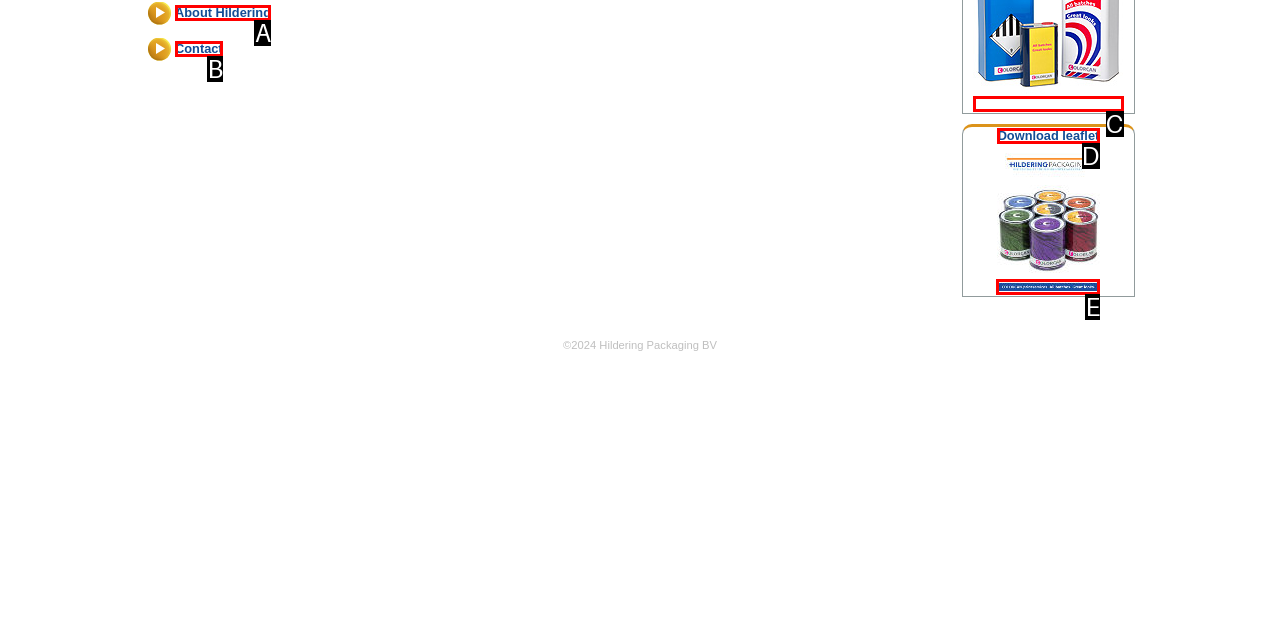Pick the option that corresponds to: Download leaflet
Provide the letter of the correct choice.

D